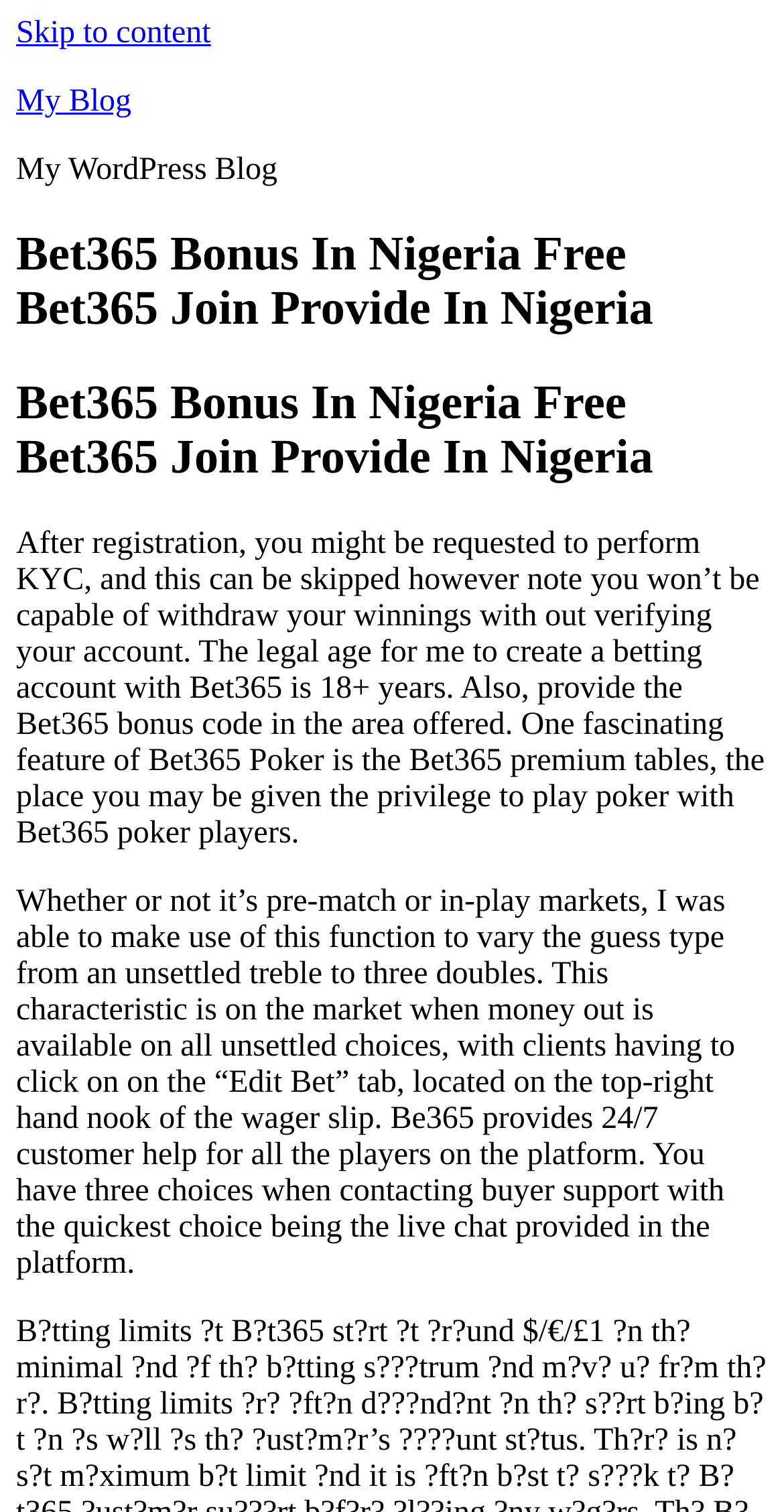Provide the bounding box coordinates of the HTML element described by the text: "parent_node: BOWHUNTER CHRONICLES PODCAST". The coordinates should be in the format [left, top, right, bottom] with values between 0 and 1.

None